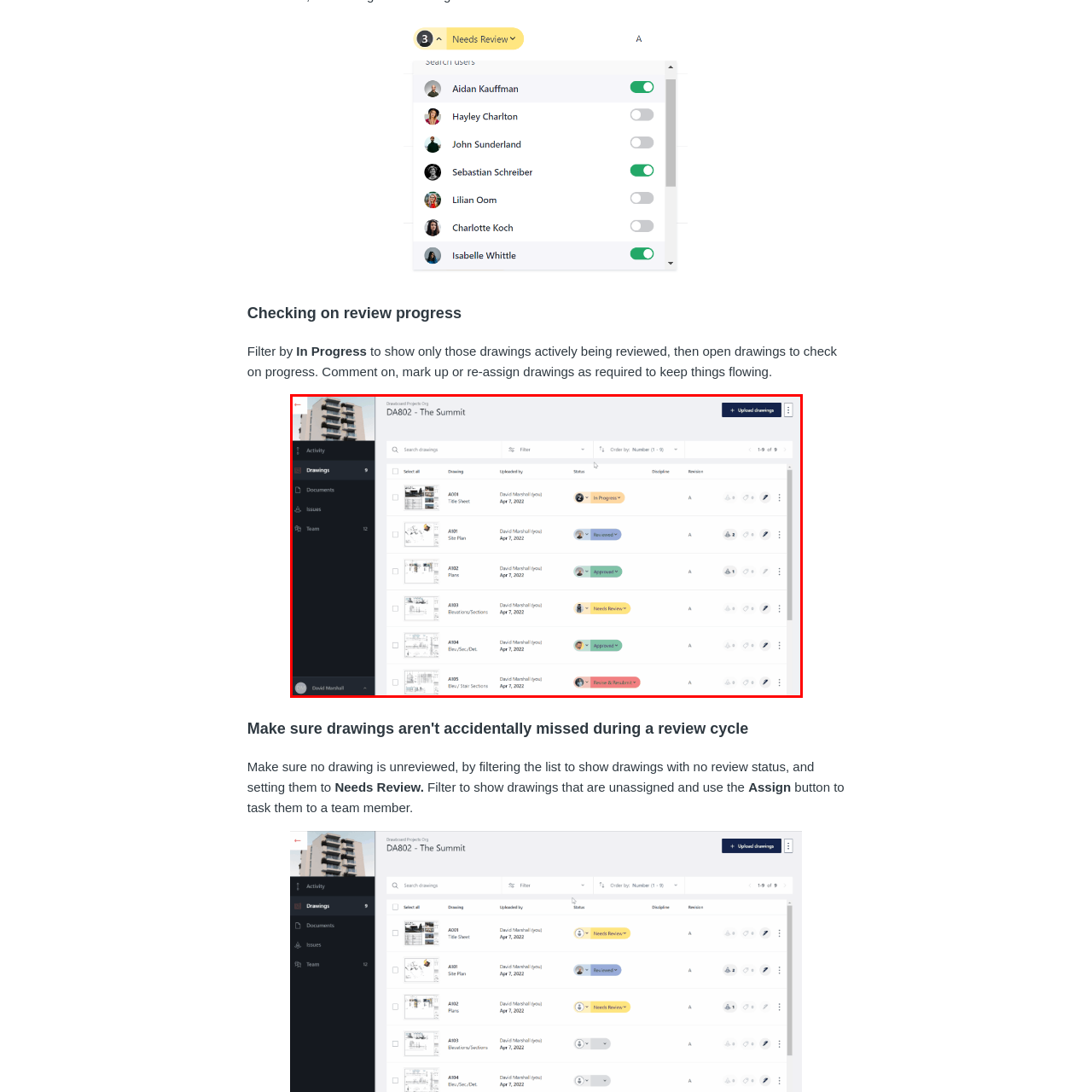What is the purpose of the 'Filter by In Progress' option?
Inspect the image within the red bounding box and answer the question in detail.

The 'Filter by In Progress' option is a visual cue that serves to highlight the importance of actively managing and reviewing drawings to ensure no item is overlooked during the review cycle. This option is likely to help users quickly identify and focus on drawings that require attention.